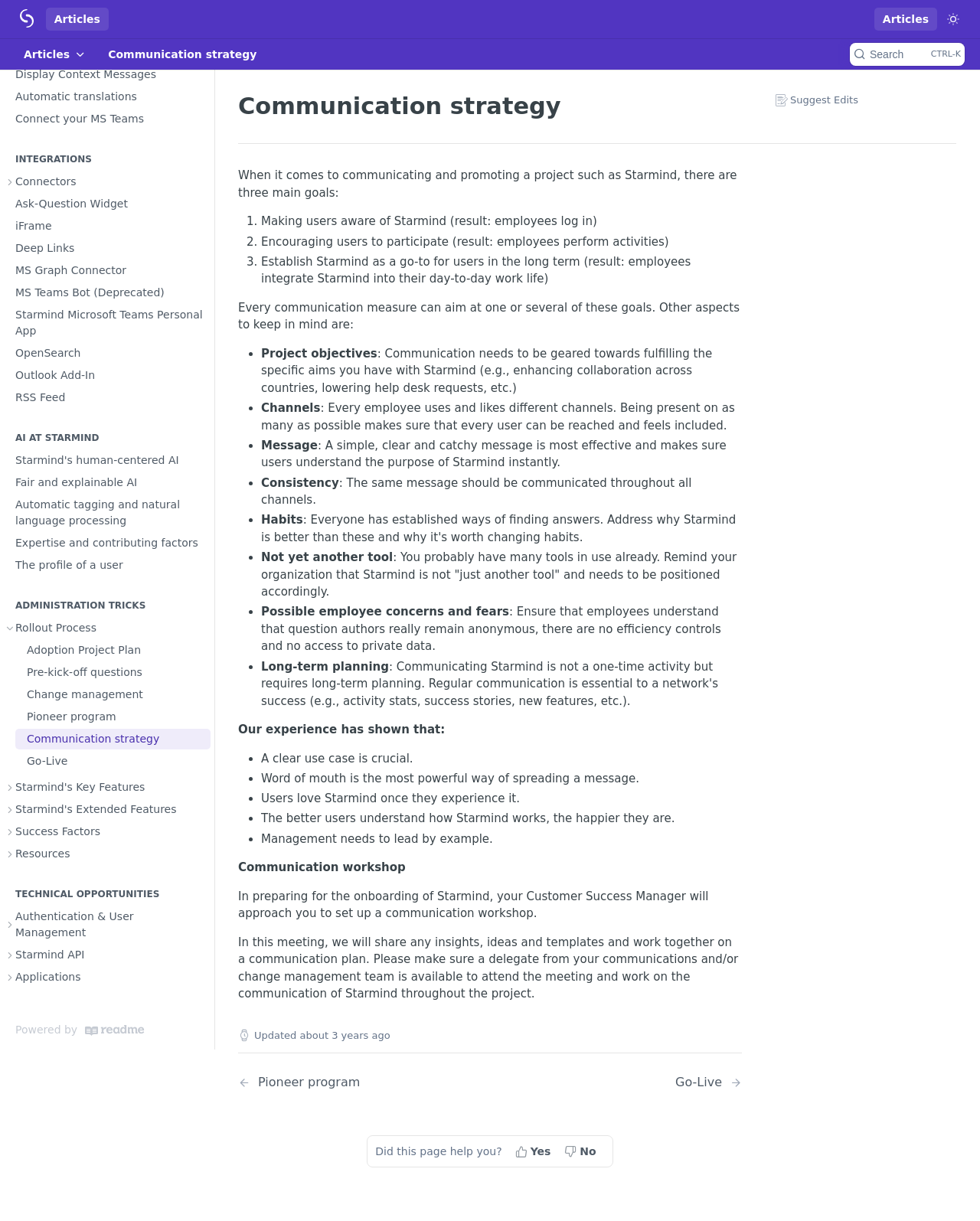Carefully examine the image and provide an in-depth answer to the question: What is the purpose of being present on many channels?

The webpage suggests that being present on as many channels as possible ensures that every user can be reached and feels included, which is an important aspect to consider when communicating and promoting Starmind.